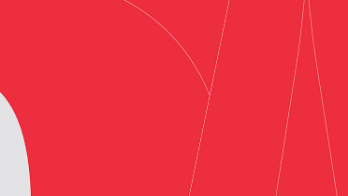Answer the question below in one word or phrase:
What is the purpose of the image on the webpage?

to attract attention